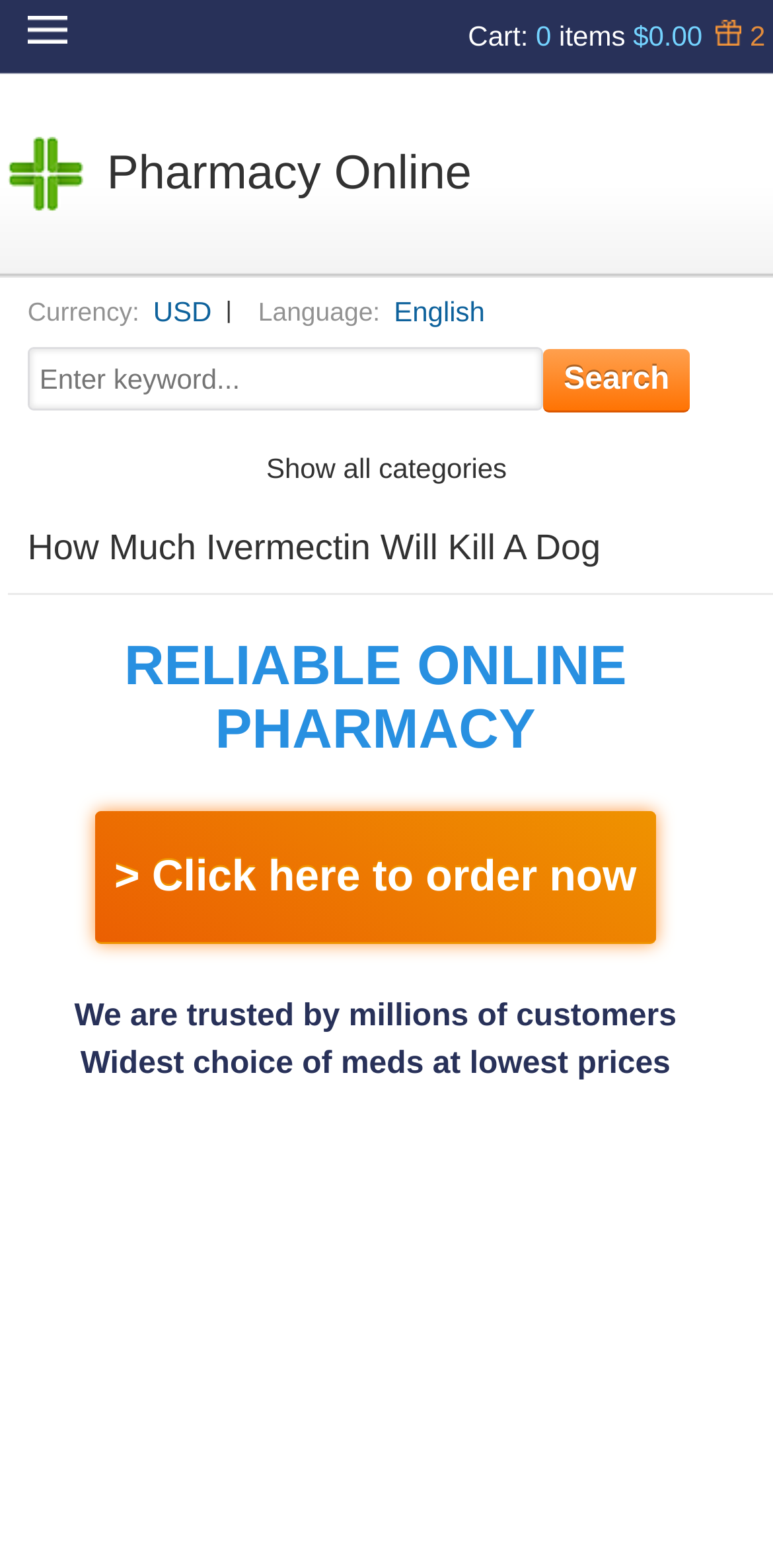Respond to the following question with a brief word or phrase:
What is the name of the online pharmacy?

Pharmacy Online